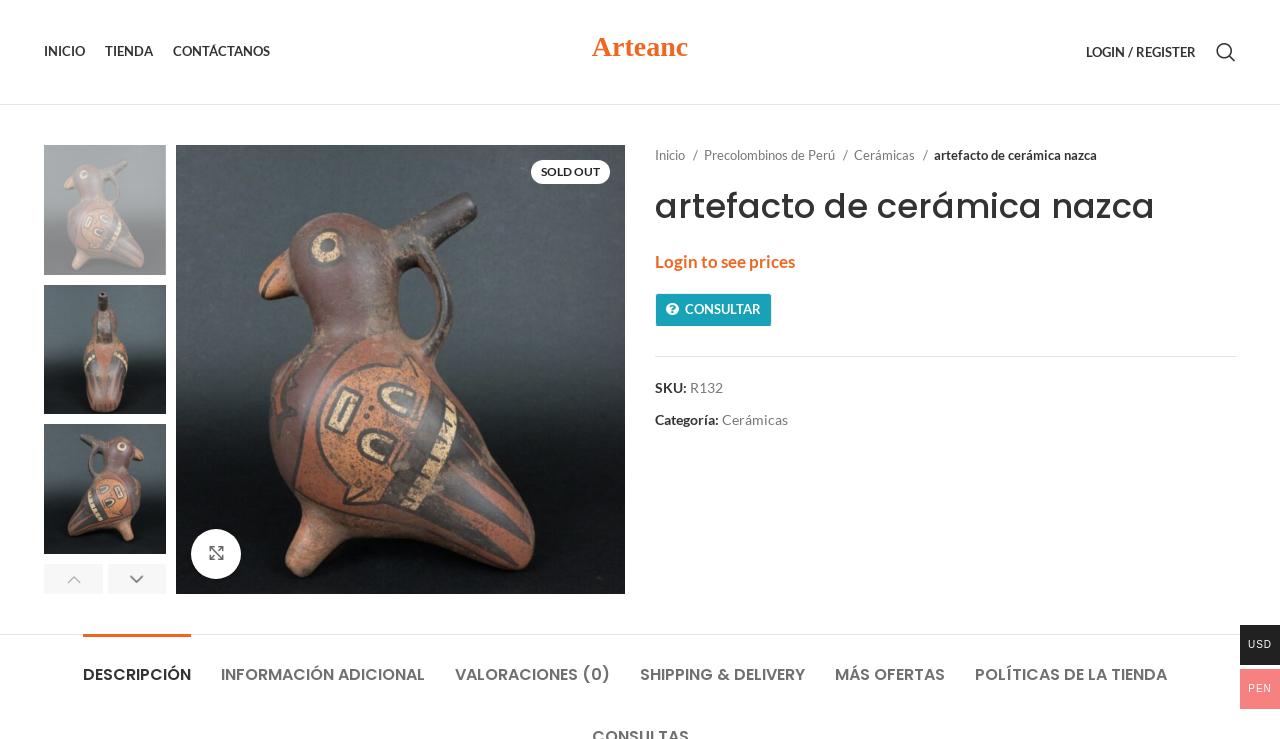Please identify the bounding box coordinates of the region to click in order to complete the given instruction: "View the artefacto de cerámica nazca image". The coordinates should be four float numbers between 0 and 1, i.e., [left, top, right, bottom].

[0.138, 0.196, 0.488, 0.804]